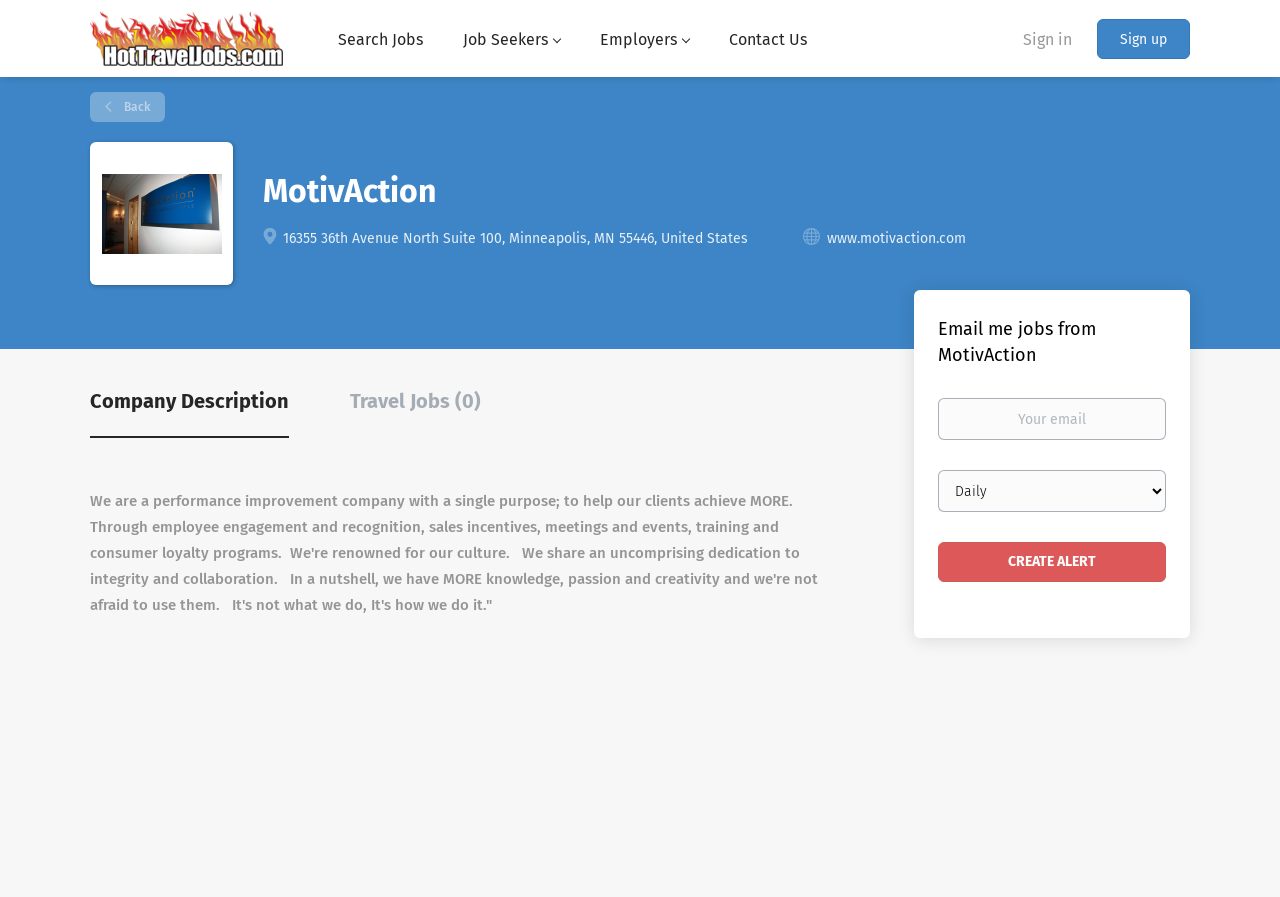Give a detailed overview of the webpage's appearance and contents.

The webpage is a job search platform, specifically showcasing jobs at MotivAction on Hot Travel Jobs. At the top left, there is a logo of Hot Travel Jobs, accompanied by a link to the same. On the top right, there are links to sign in and sign up. 

Below the top section, there is a navigation menu with links to search jobs, job seekers, employers, and contact us. The "Contact Us" link is followed by a "Back" link and a table cell containing the company's address and a link to its website.

The main content area is divided into two sections. The left section has a tab list with two tabs: "Company Description" and "Travel Jobs (0)". The "Company Description" tab is not selected, and the "Travel Jobs (0)" tab is not selected either. 

The right section displays a company description, stating that MotivAction is a performance improvement company that helps clients achieve more through various means. Below the company description, there is a section to create a job alert, where users can enter their email address and select the email frequency. A "Create alert" button is present, but it is currently disabled.